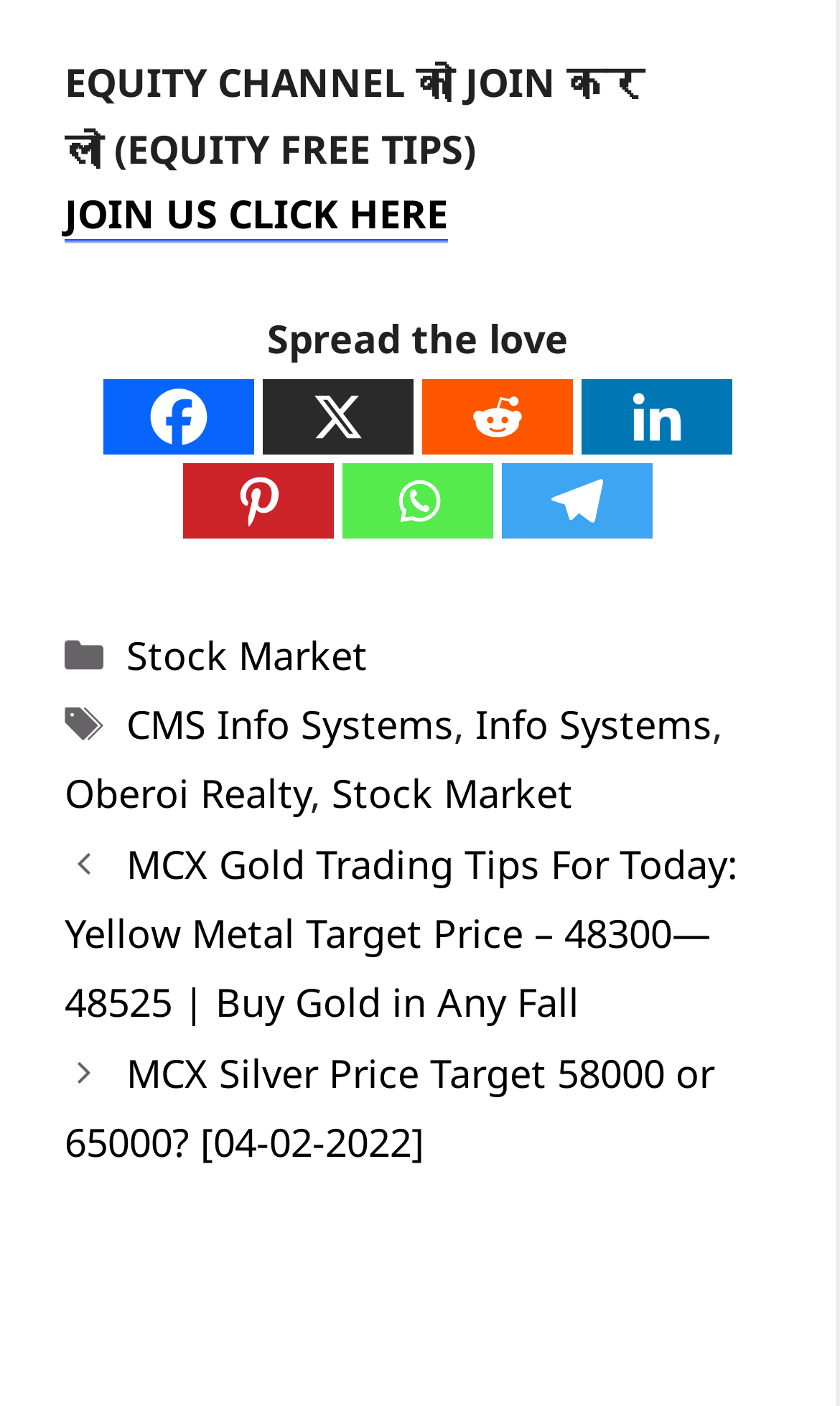Please specify the bounding box coordinates of the area that should be clicked to accomplish the following instruction: "Check out MCX Gold Trading Tips". The coordinates should consist of four float numbers between 0 and 1, i.e., [left, top, right, bottom].

[0.077, 0.596, 0.879, 0.732]